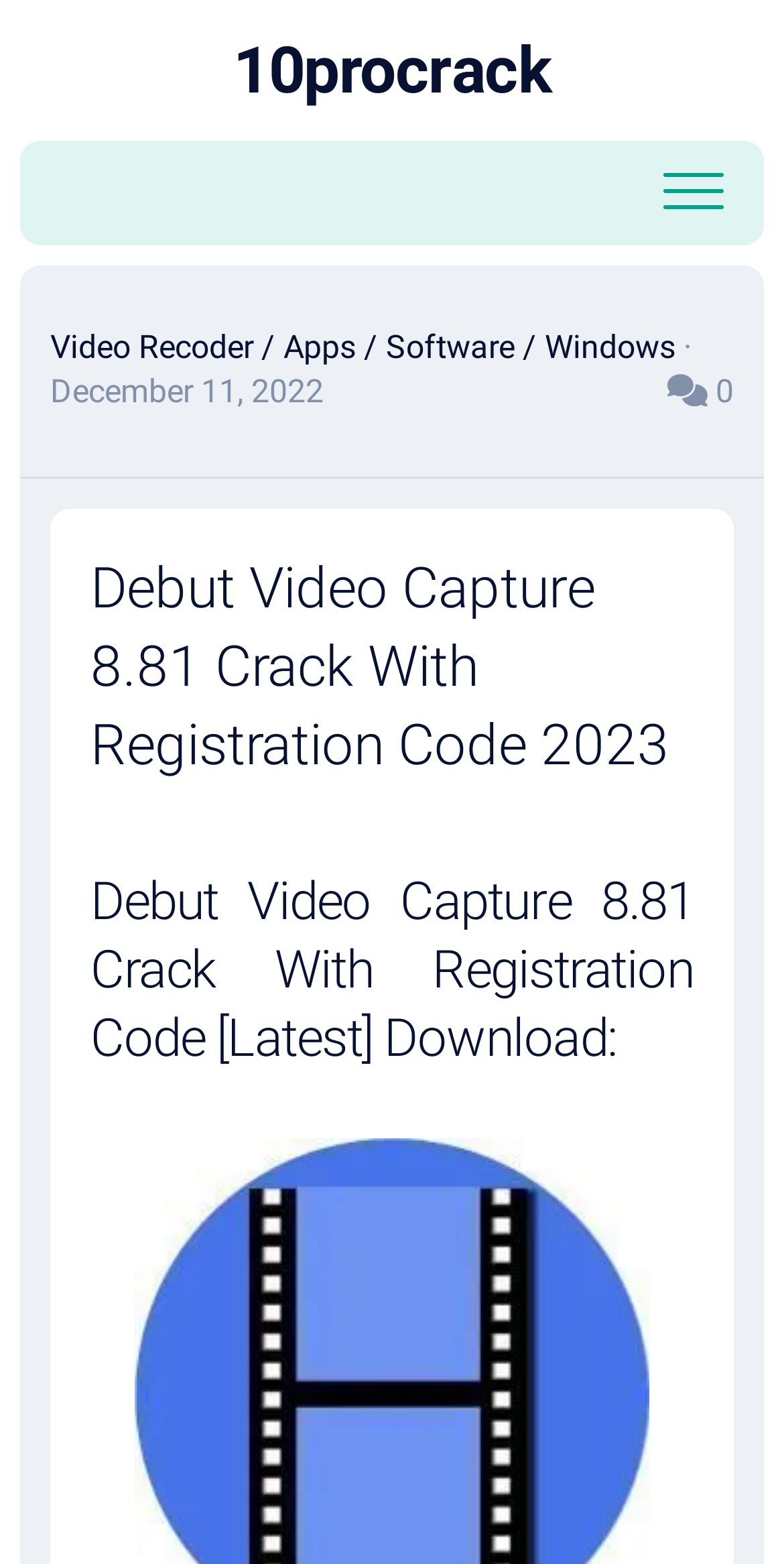Please give a succinct answer to the question in one word or phrase:
How many headings are there on the page?

3